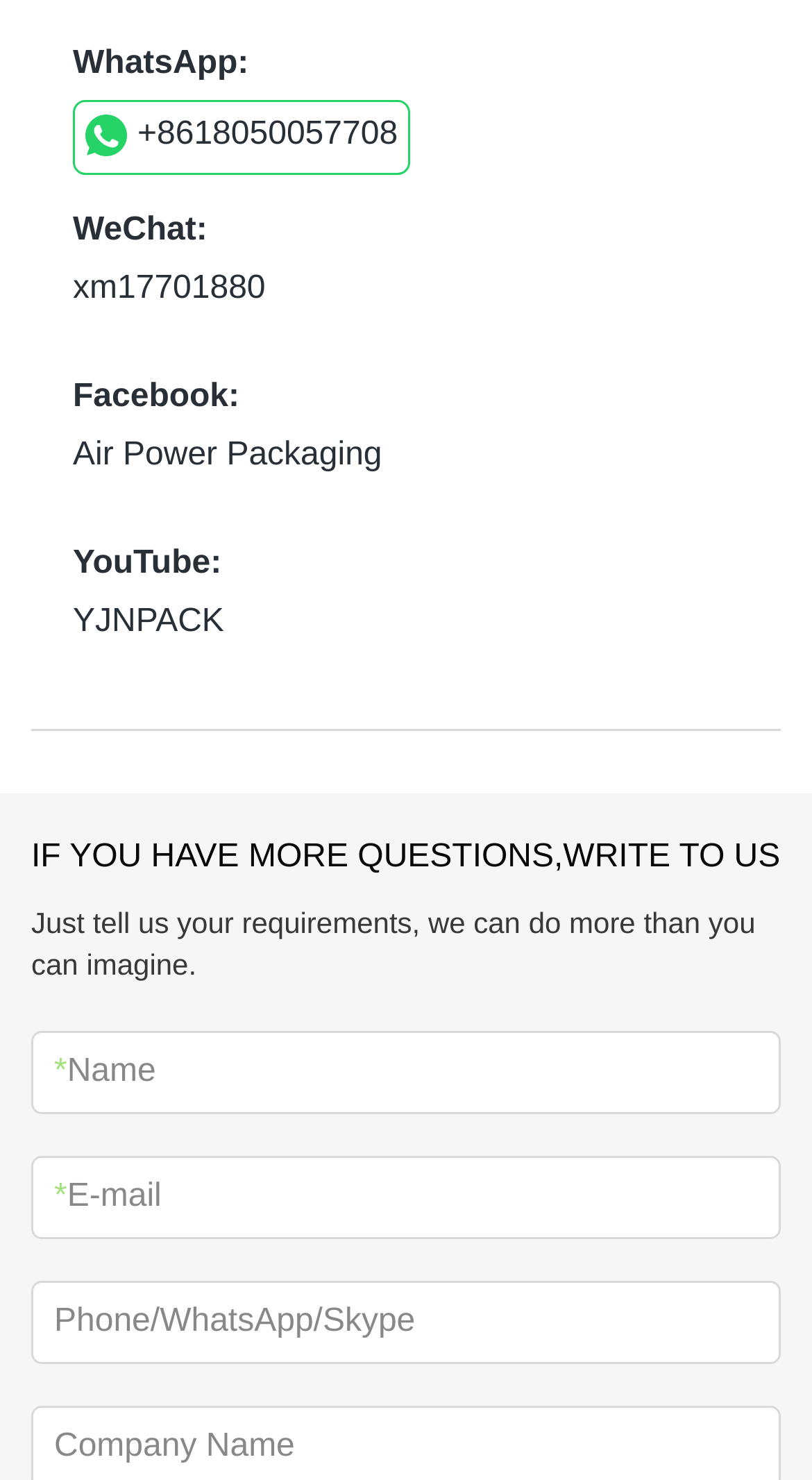Using the information from the screenshot, answer the following question thoroughly:
How many textboxes are there in the contact form?

The contact form has three textboxes: one for name, one for email, and one for phone/WhatsApp/Skype. These textboxes are used to input user information for contacting the website.